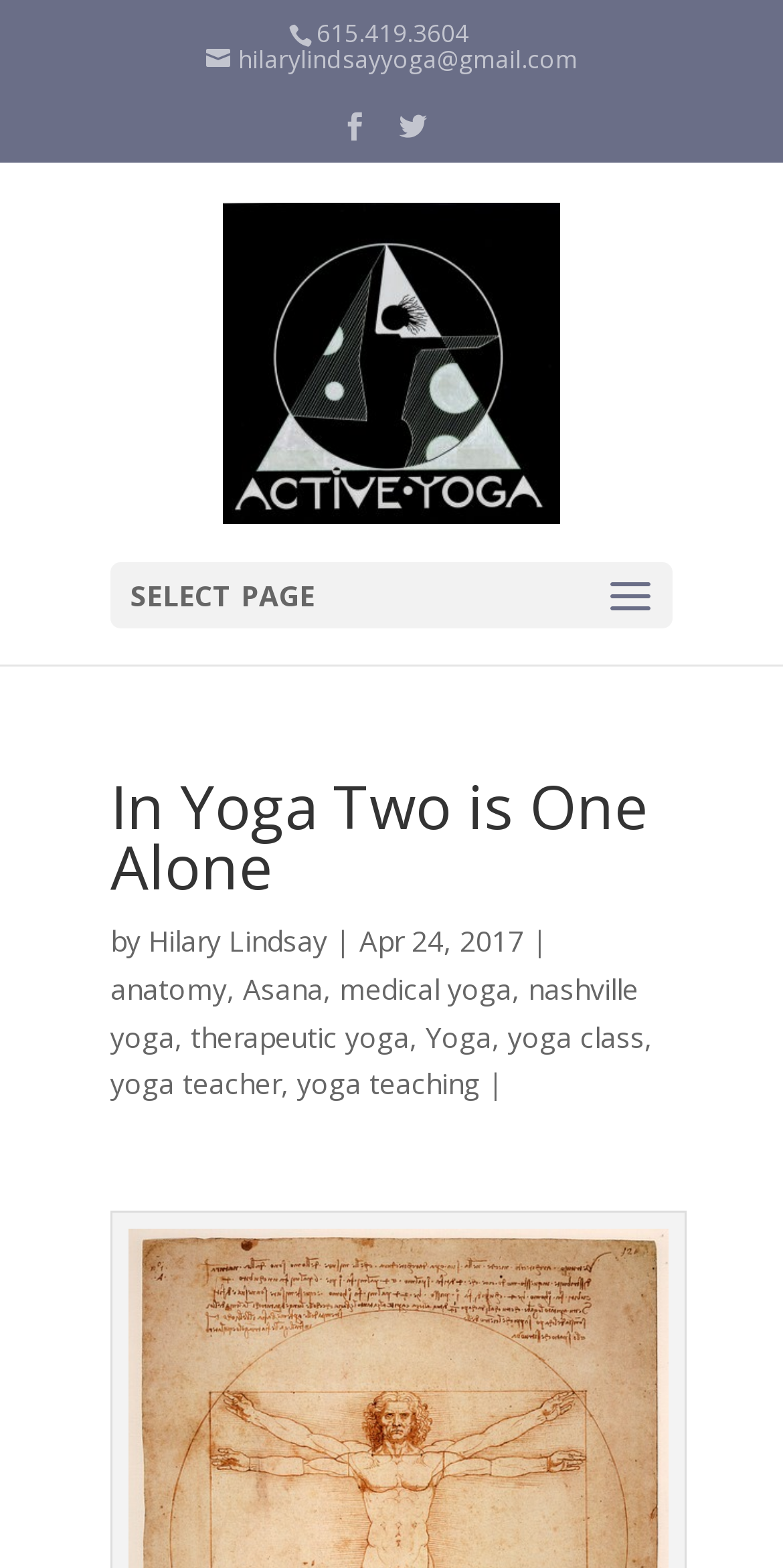Locate the bounding box coordinates of the element that needs to be clicked to carry out the instruction: "learn about the company". The coordinates should be given as four float numbers ranging from 0 to 1, i.e., [left, top, right, bottom].

None